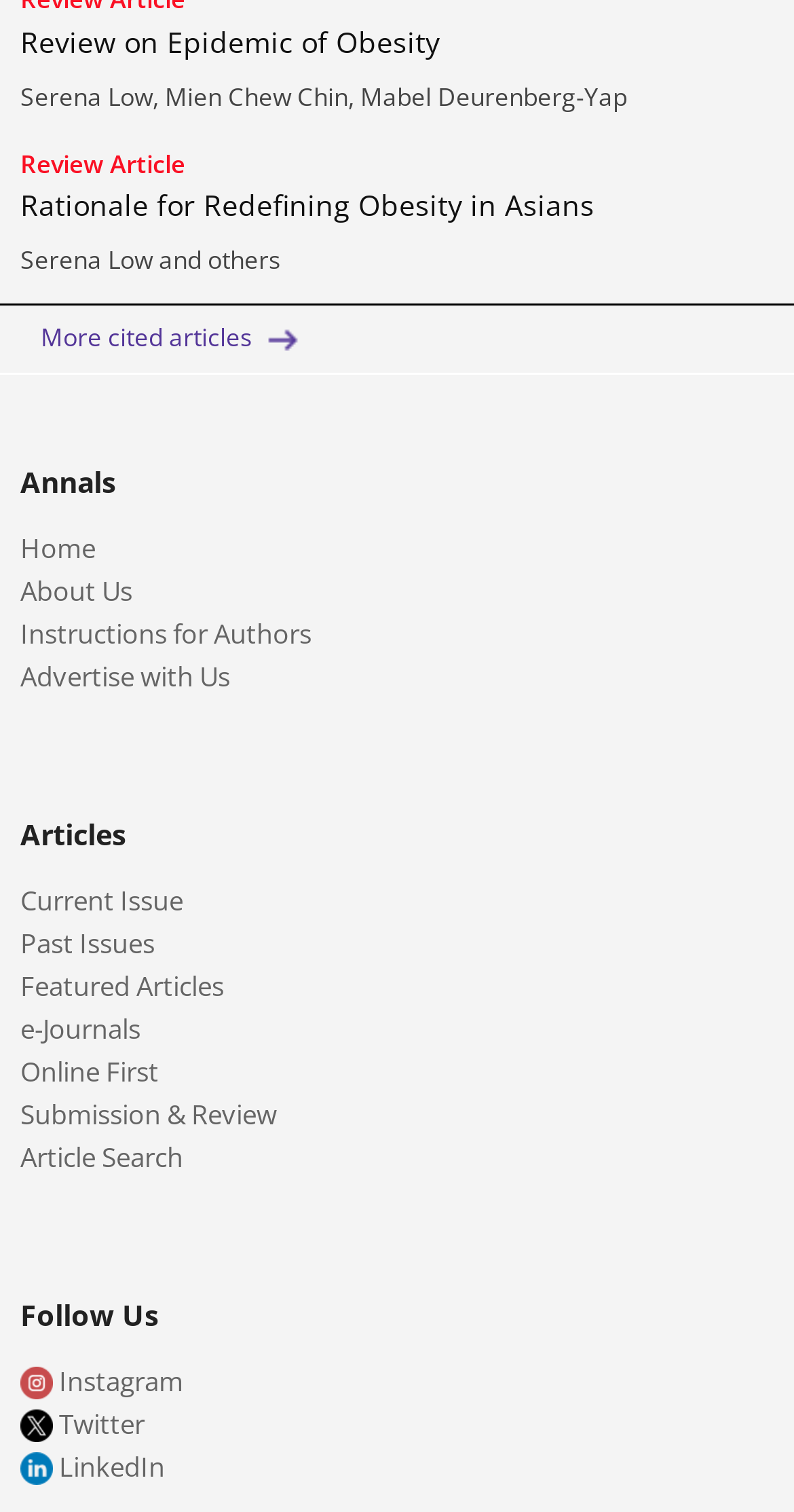Please identify the bounding box coordinates for the region that you need to click to follow this instruction: "Click on the link to read the review article 'Review on Epidemic of Obesity'".

[0.026, 0.015, 0.554, 0.04]